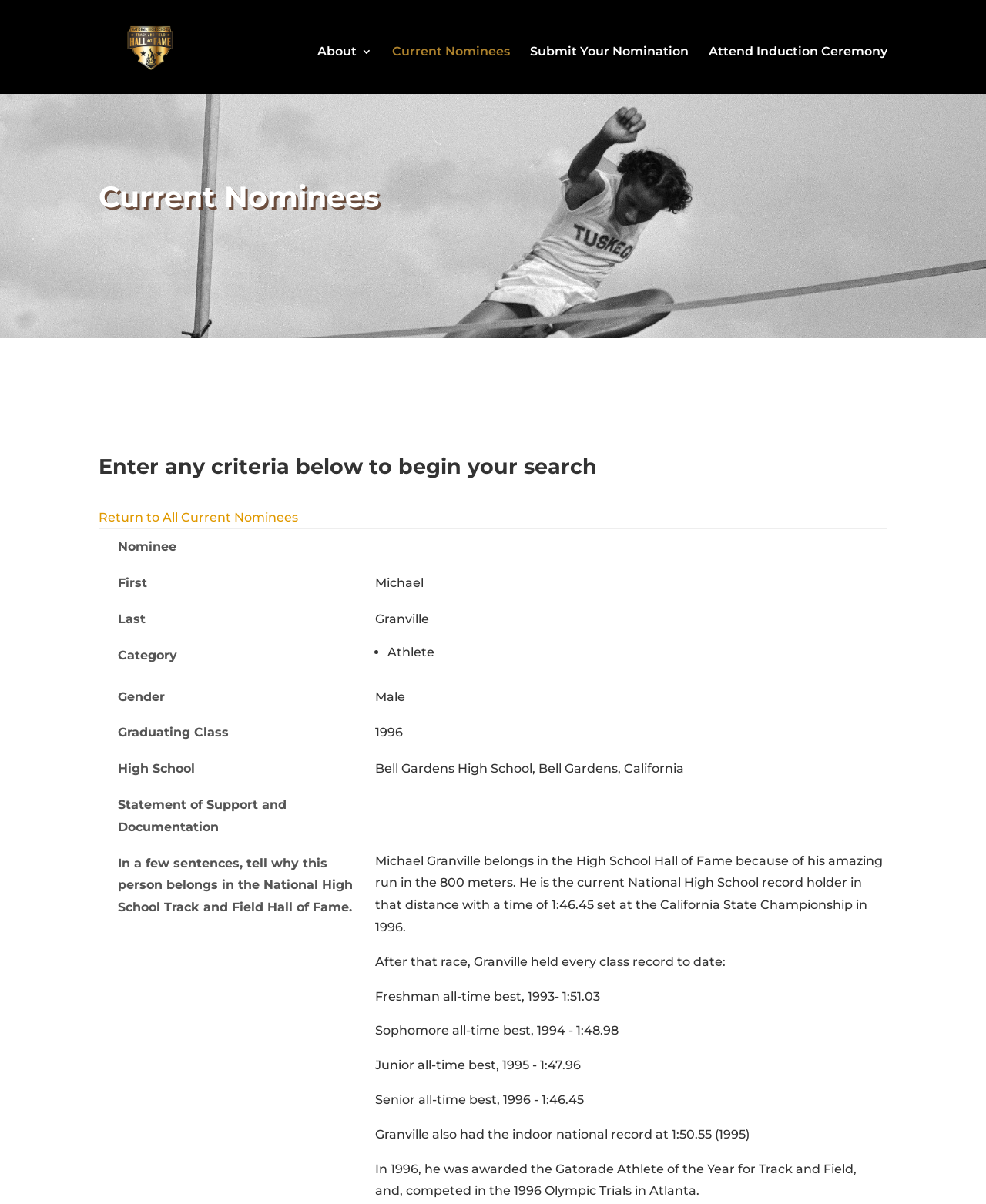Answer the question with a brief word or phrase:
How many categories are available for nominees?

At least one